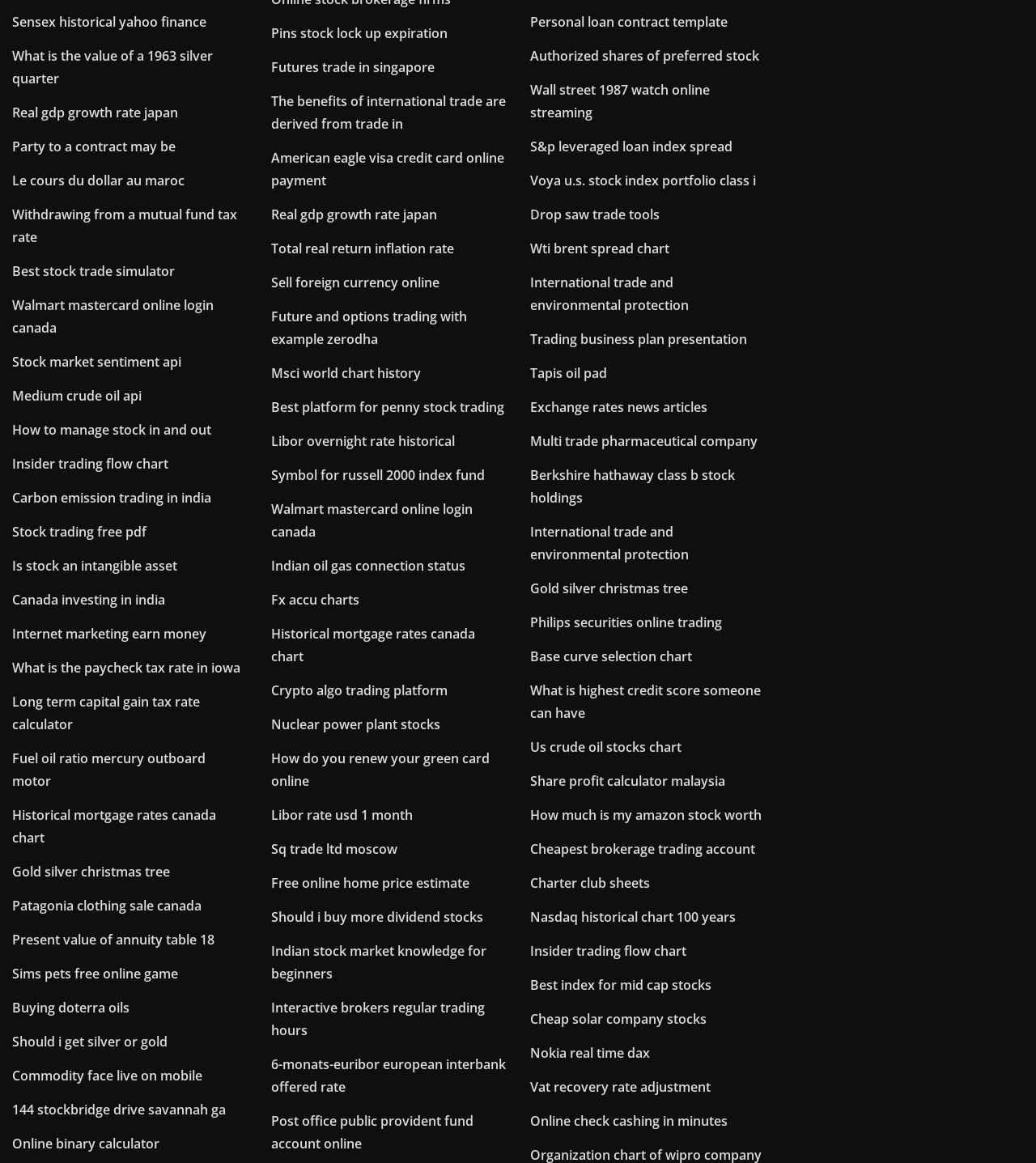Please reply to the following question using a single word or phrase: 
How many links are there on the webpage?

94